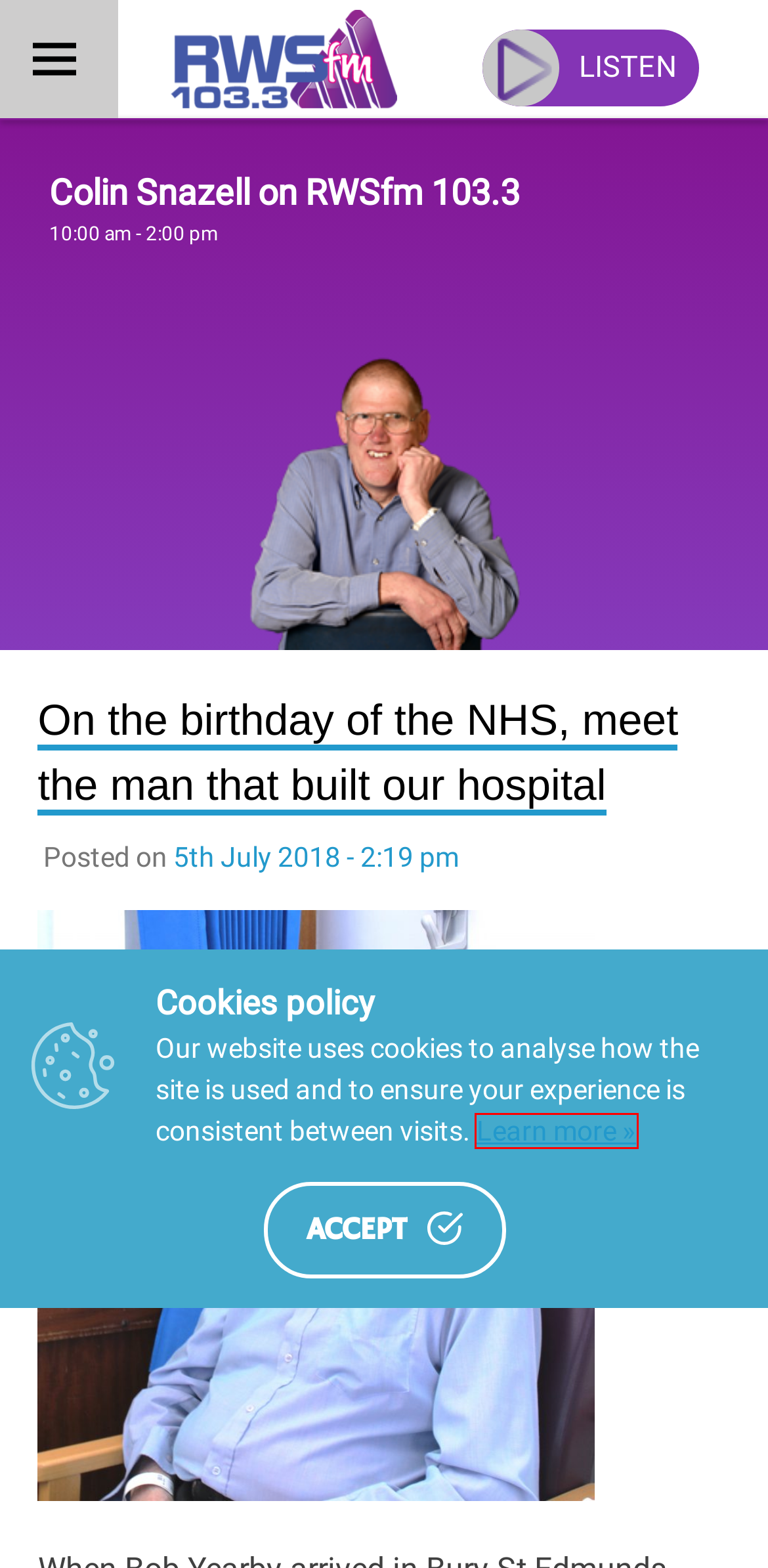You are provided a screenshot of a webpage featuring a red bounding box around a UI element. Choose the webpage description that most accurately represents the new webpage after clicking the element within the red bounding box. Here are the candidates:
A. Featured – RWSfm 103.3
B. Advertising – RWSfm 103.3
C. Colin Snazell – RWSfm 103.3
D. Our Presenters – RWSfm 103.3
E. Schedule – RWSfm 103.3
F. About Us – RWSfm 103.3
G. Cookie Policy for RWSfm 103.3 – RWSfm 103.3
H. RWSfm 103.3 | Live Player

G